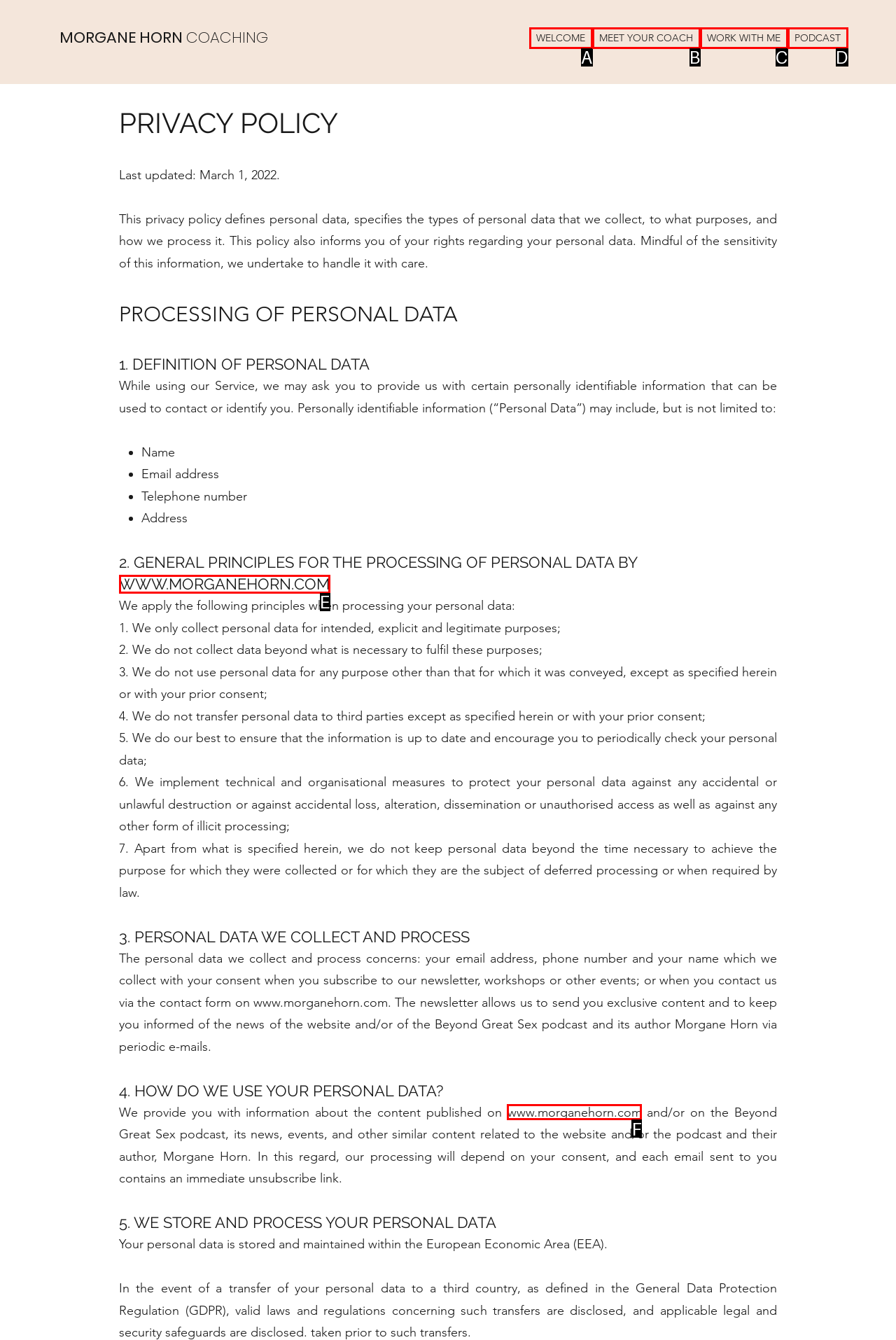Examine the description: MEET YOUR COACH and indicate the best matching option by providing its letter directly from the choices.

B